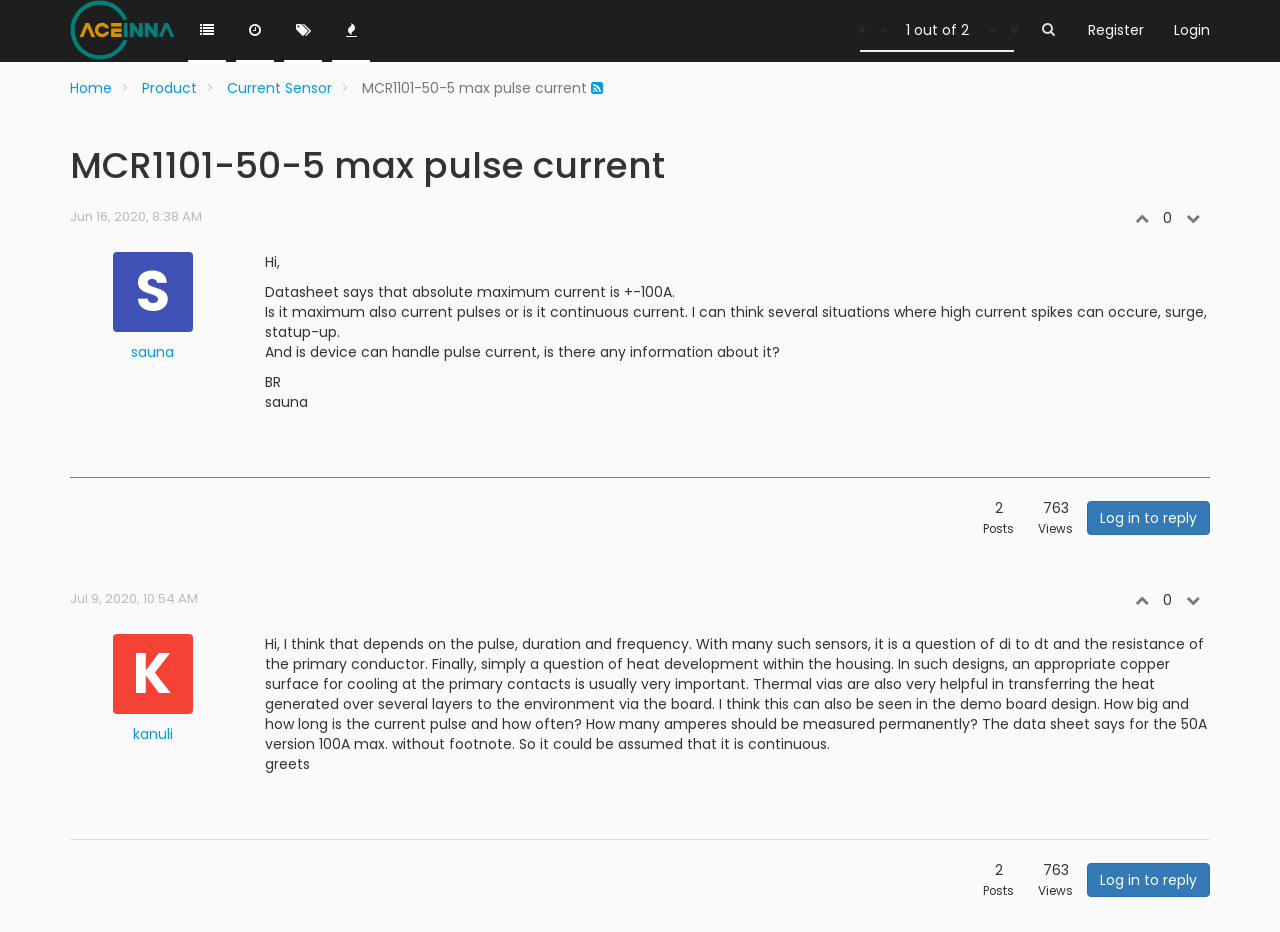Predict the bounding box of the UI element based on this description: "Recent".

[0.185, 0.0, 0.214, 0.067]